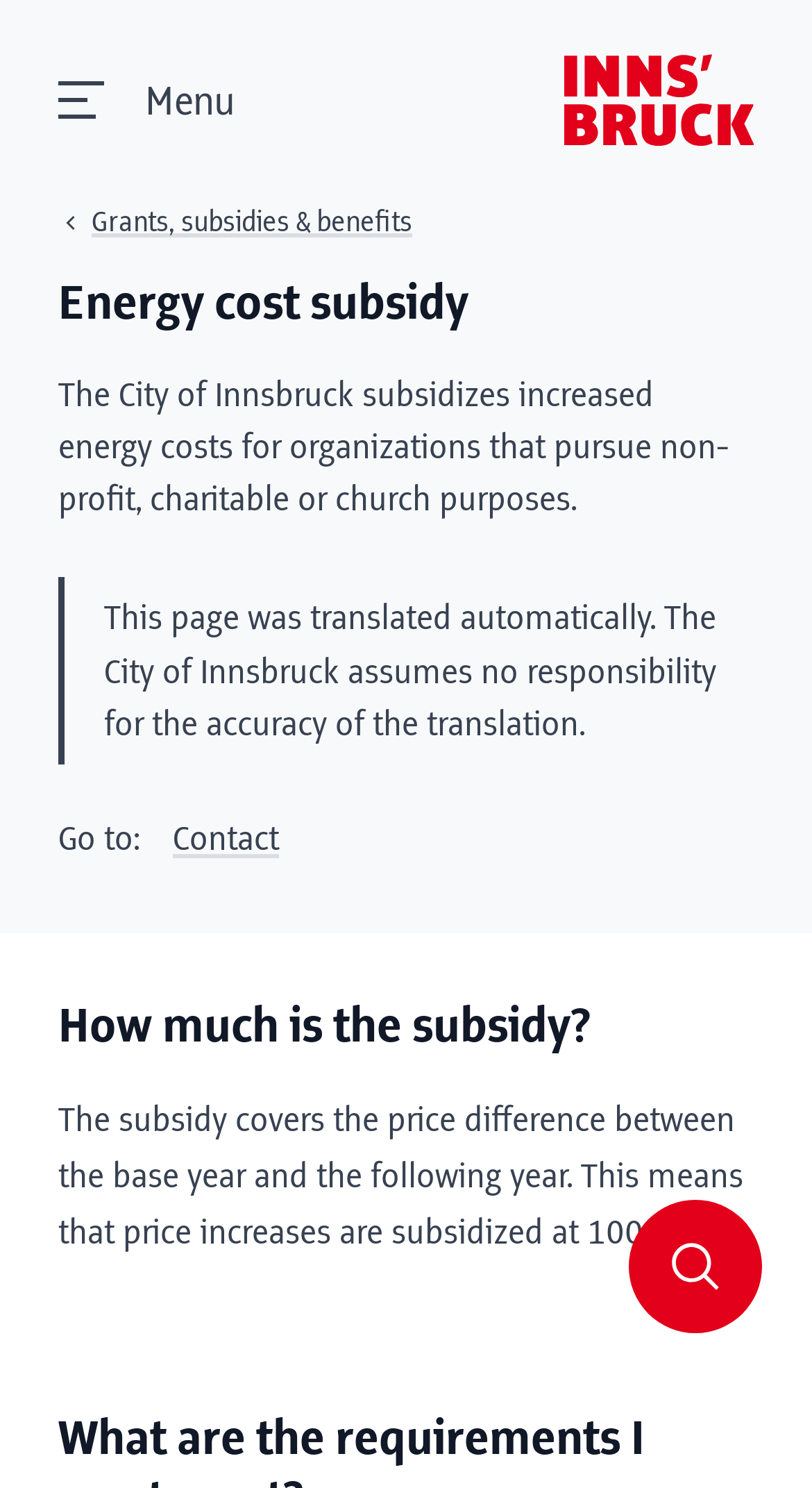Locate the heading on the webpage and return its text.

Energy cost subsidy